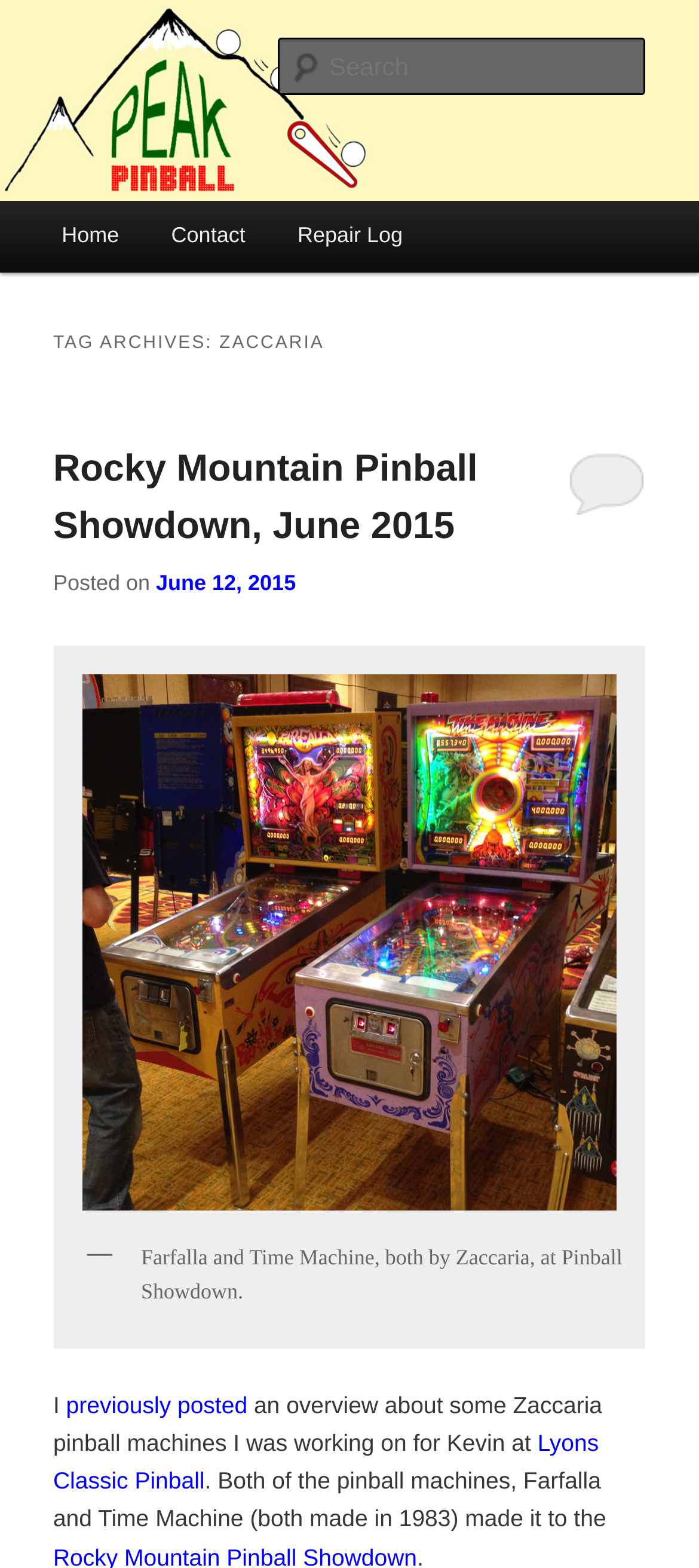Identify the bounding box coordinates of the region that needs to be clicked to carry out this instruction: "Check the Contact page". Provide these coordinates as four float numbers ranging from 0 to 1, i.e., [left, top, right, bottom].

[0.208, 0.128, 0.388, 0.174]